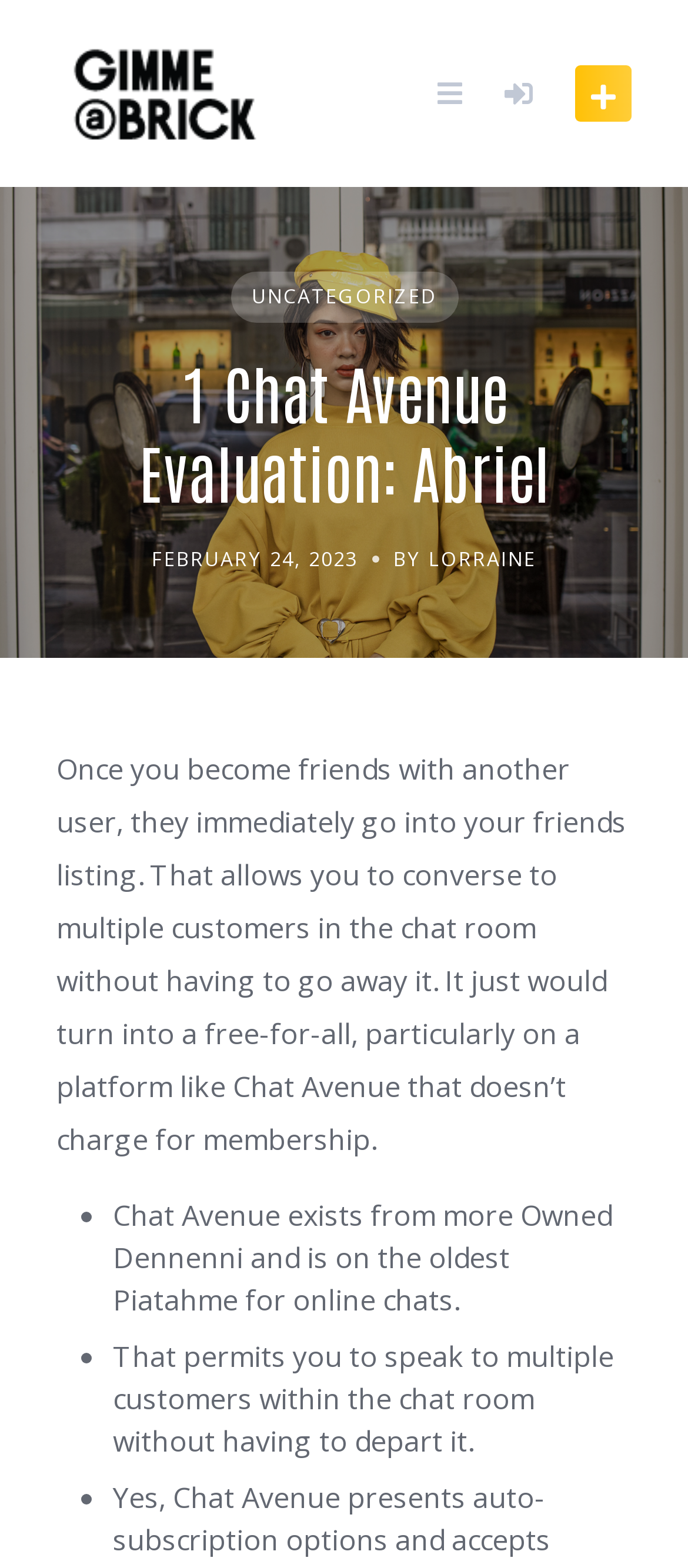When was the evaluation published?
Provide a one-word or short-phrase answer based on the image.

February 24, 2023